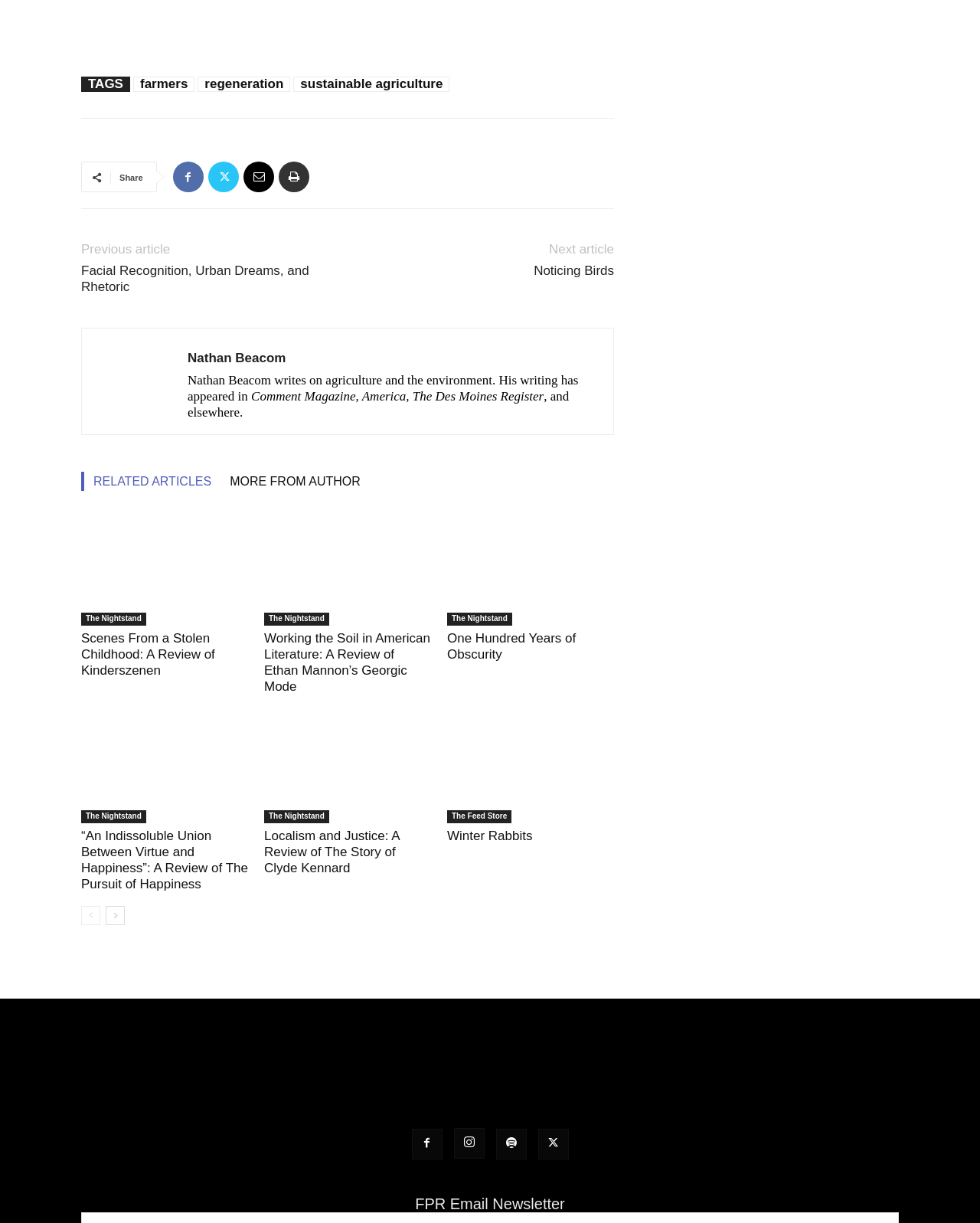Locate the bounding box coordinates of the element's region that should be clicked to carry out the following instruction: "View the next article". The coordinates need to be four float numbers between 0 and 1, i.e., [left, top, right, bottom].

[0.56, 0.198, 0.627, 0.21]